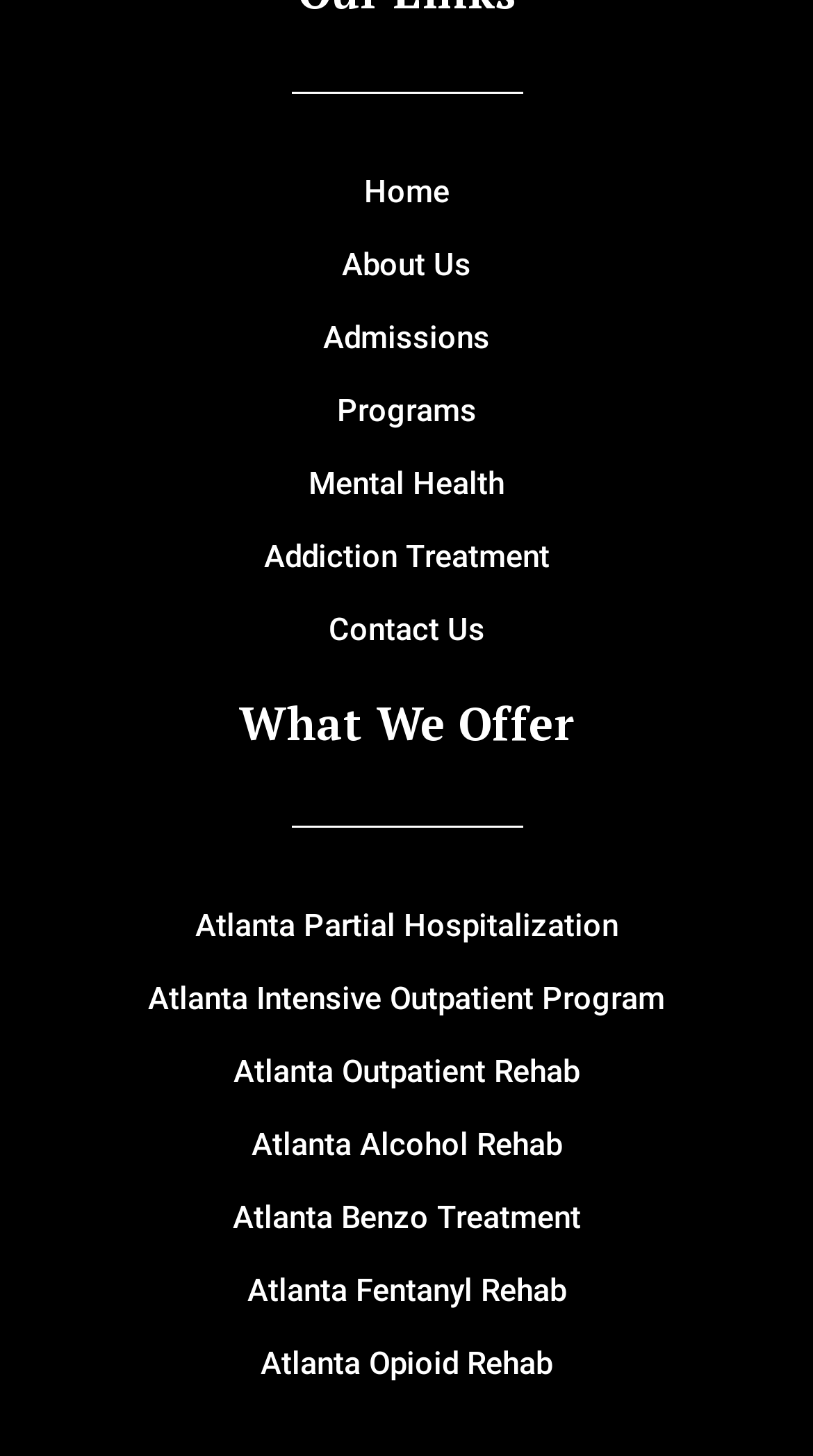How many programs are listed on this page?
Please give a detailed answer to the question using the information shown in the image.

By counting the number of links provided under the 'What We Offer' heading, it can be seen that there are 7 programs listed, including 'Atlanta Partial Hospitalization', 'Atlanta Intensive Outpatient Program', and so on.